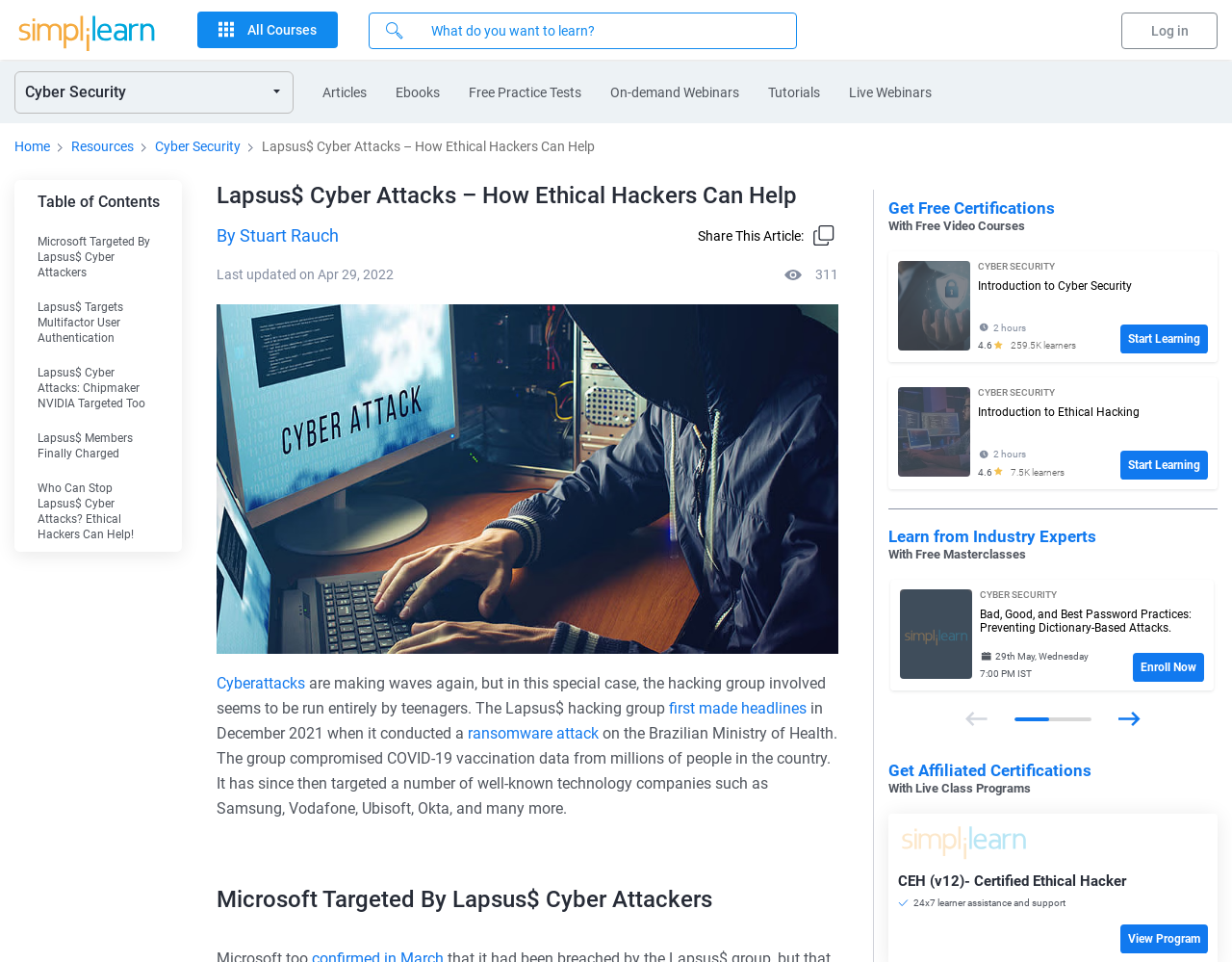Give a one-word or short phrase answer to the question: 
What is the duration of the 'Introduction to Cyber Security' course?

2 hours